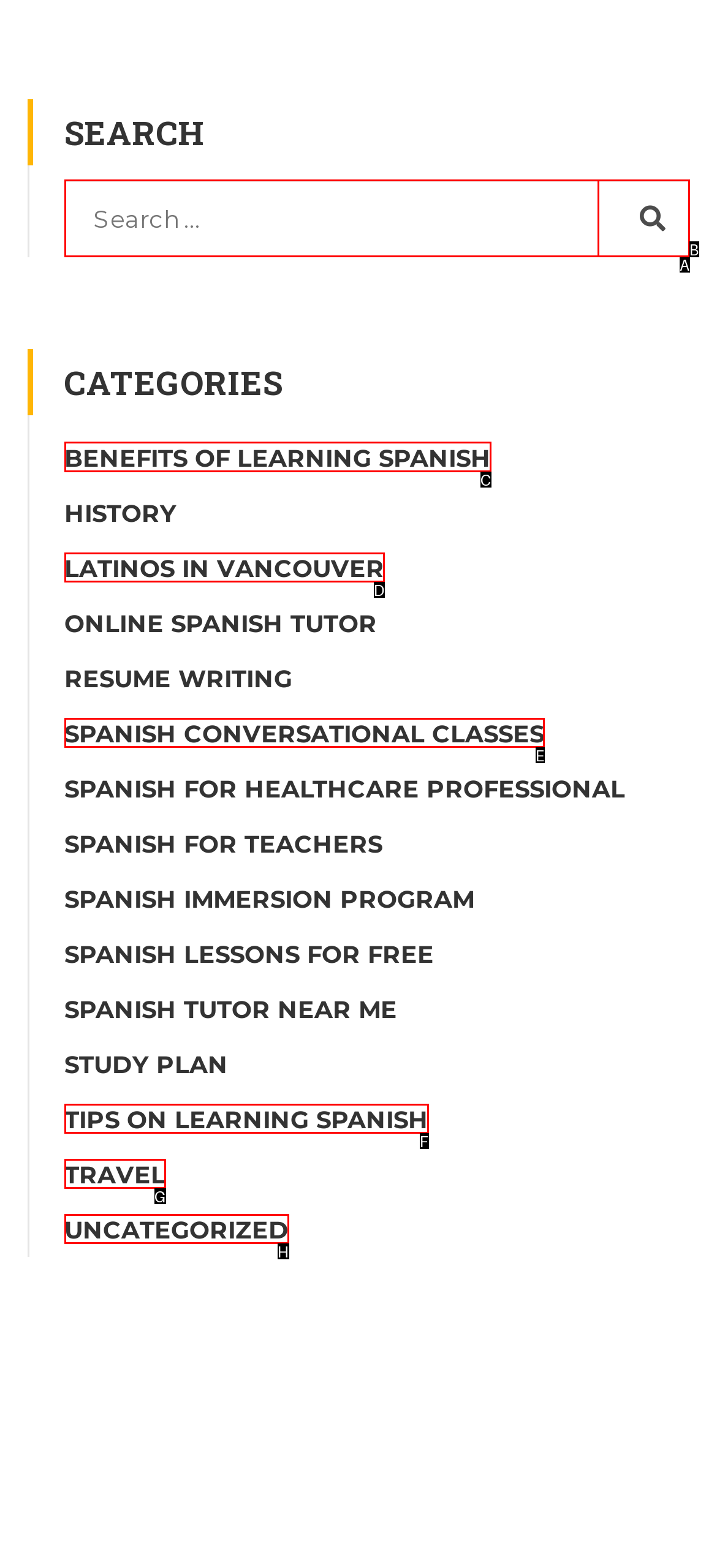Indicate which red-bounded element should be clicked to perform the task: click on BENEFITS OF LEARNING SPANISH Answer with the letter of the correct option.

C